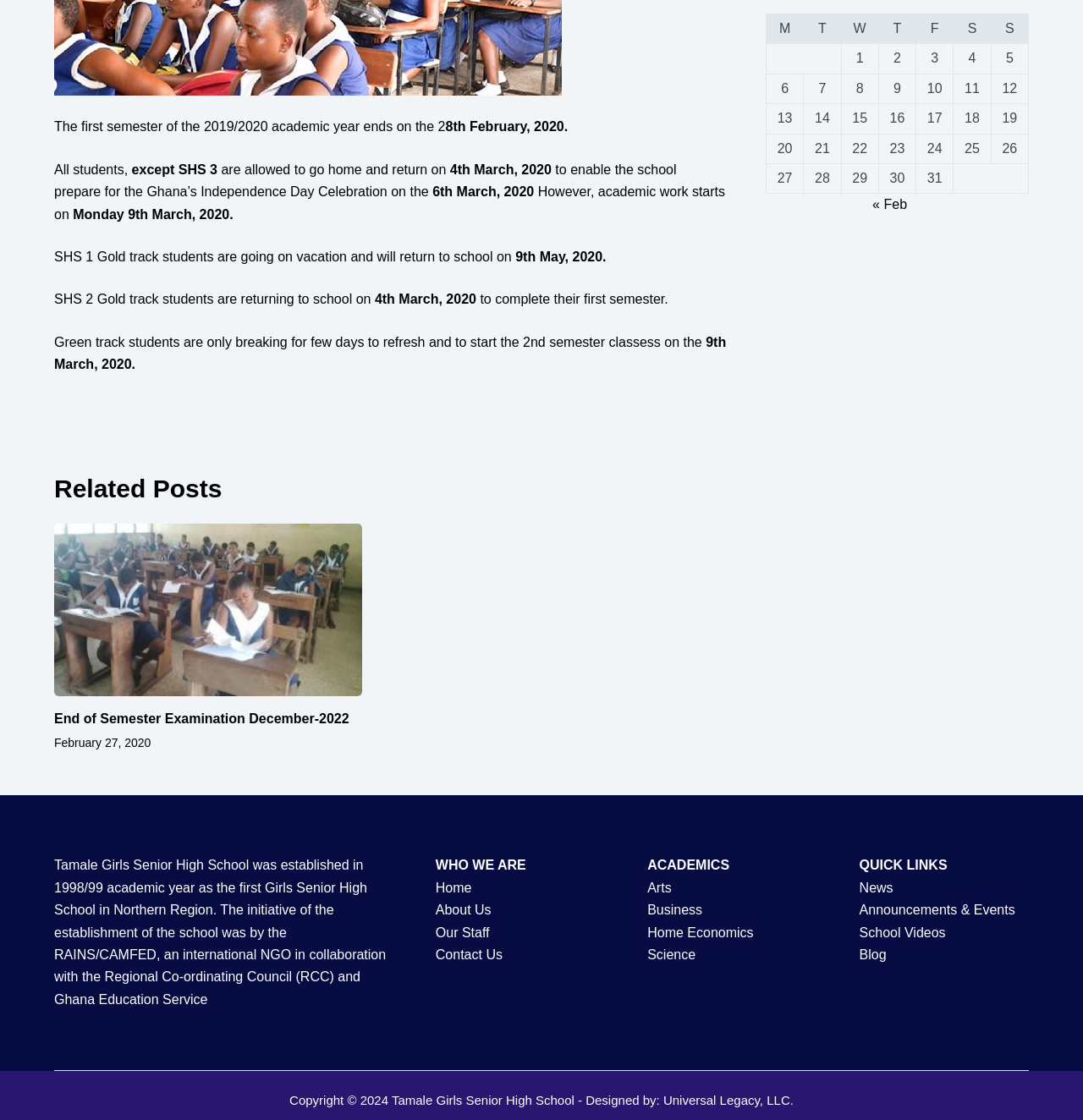Predict the bounding box coordinates for the UI element described as: "End of Semester Examination December-2022". The coordinates should be four float numbers between 0 and 1, presented as [left, top, right, bottom].

[0.05, 0.635, 0.322, 0.648]